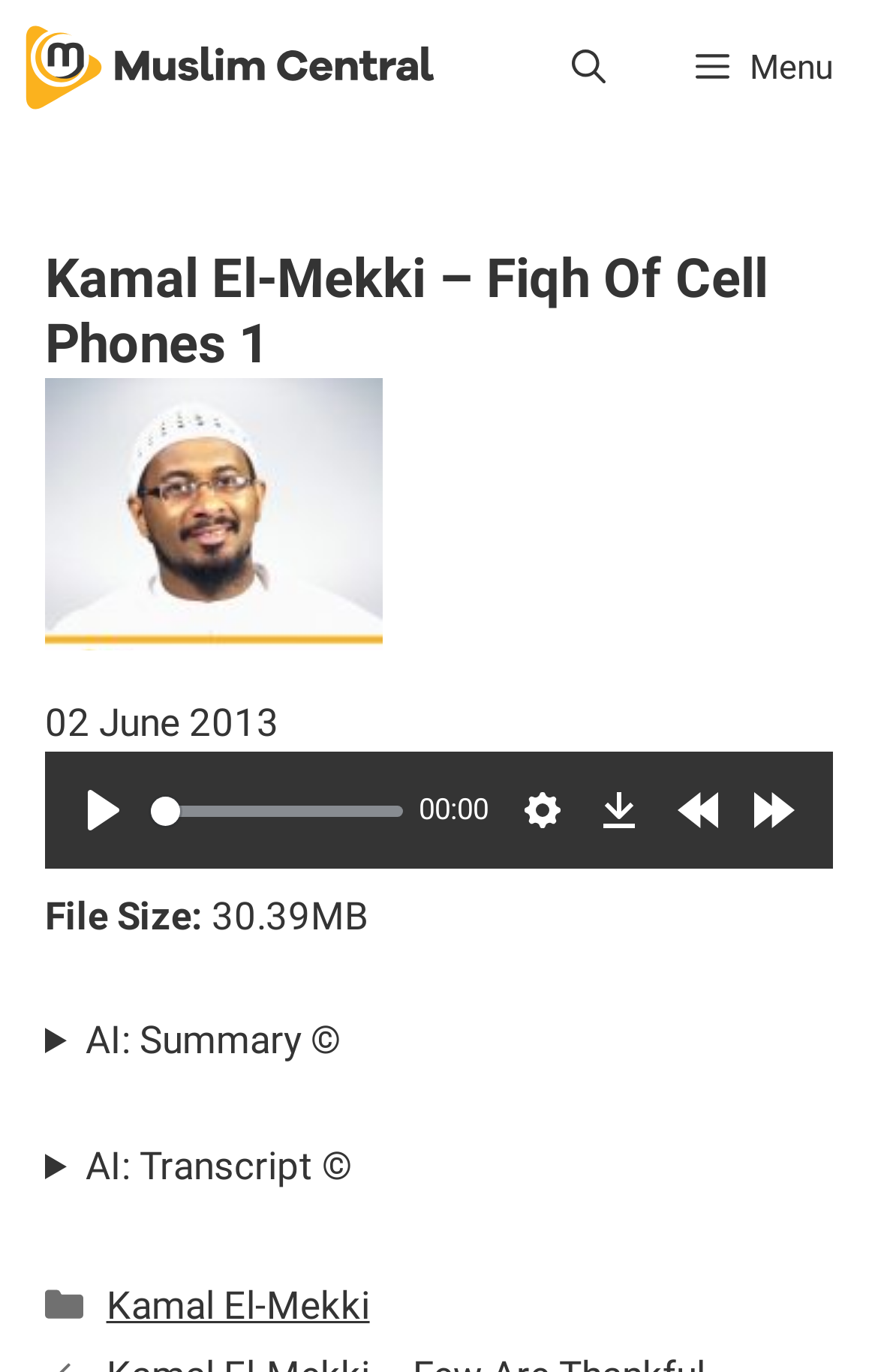Please find the bounding box coordinates of the element's region to be clicked to carry out this instruction: "Download the audio file".

[0.664, 0.564, 0.746, 0.617]